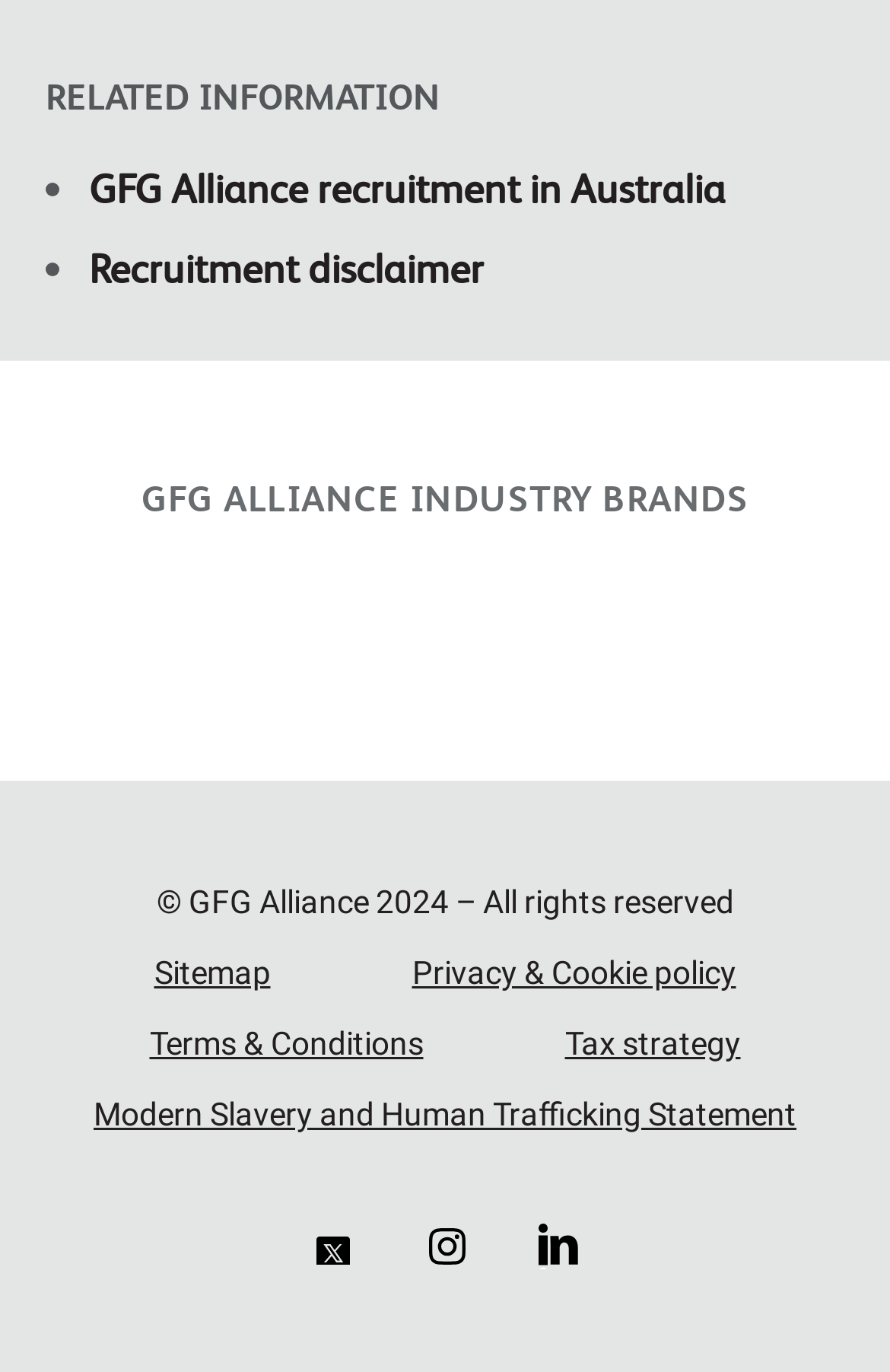Could you locate the bounding box coordinates for the section that should be clicked to accomplish this task: "Visit Sitemap".

[0.173, 0.696, 0.304, 0.722]